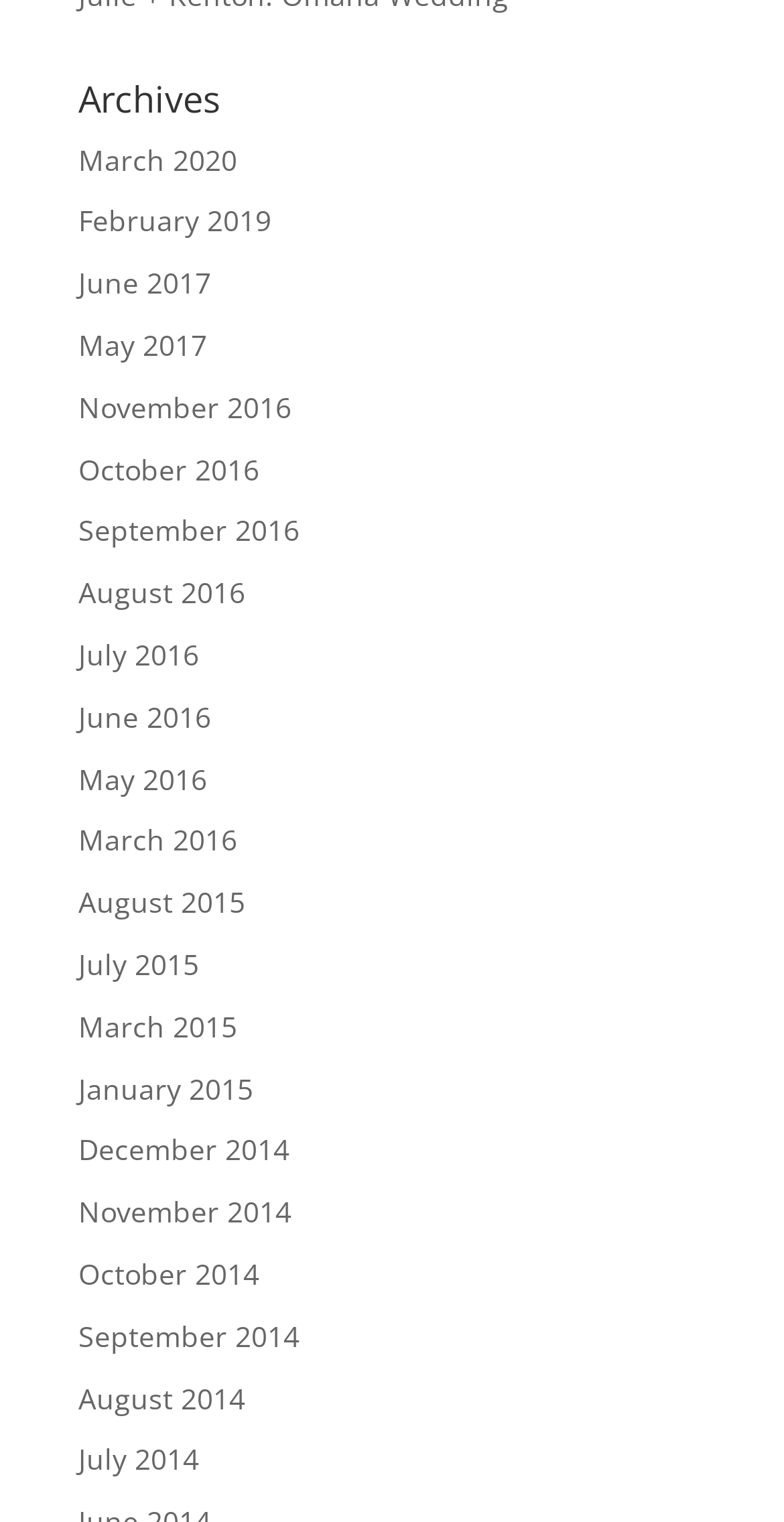Locate the bounding box coordinates of the clickable area needed to fulfill the instruction: "access November 2016 archives".

[0.1, 0.255, 0.372, 0.28]